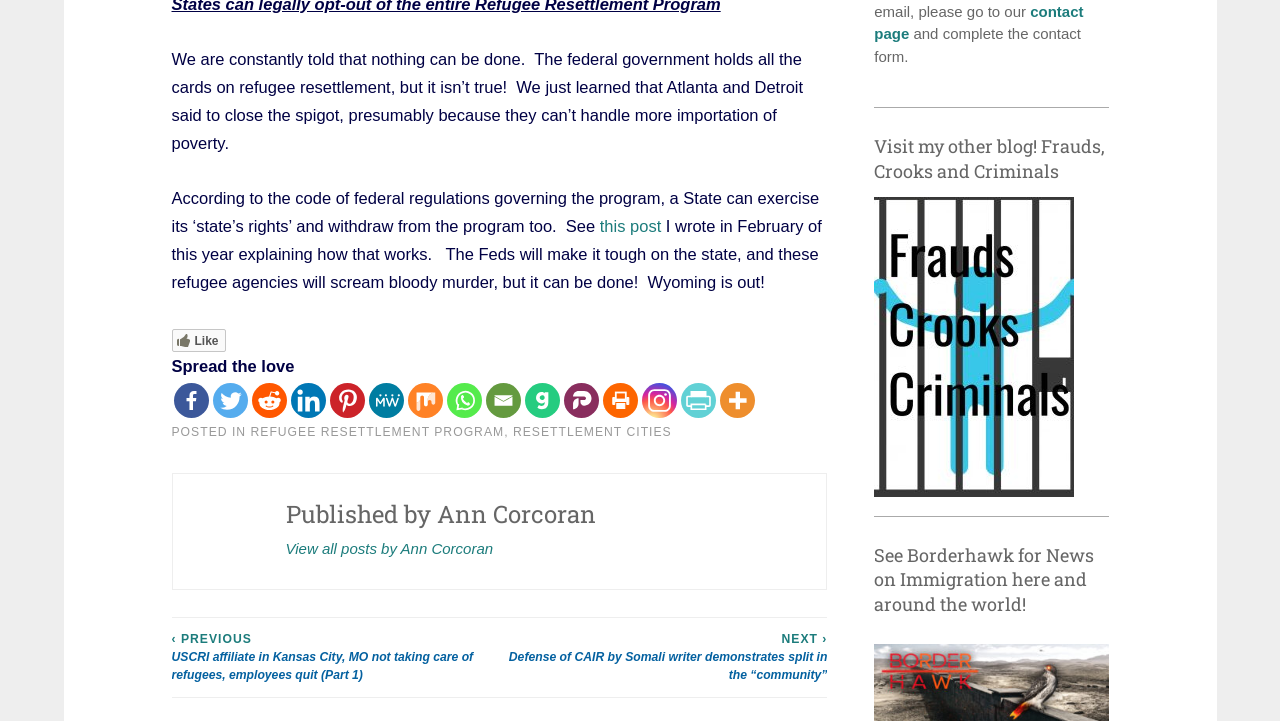Determine the bounding box coordinates of the region that needs to be clicked to achieve the task: "Click the 'Facebook' link".

[0.136, 0.532, 0.163, 0.58]